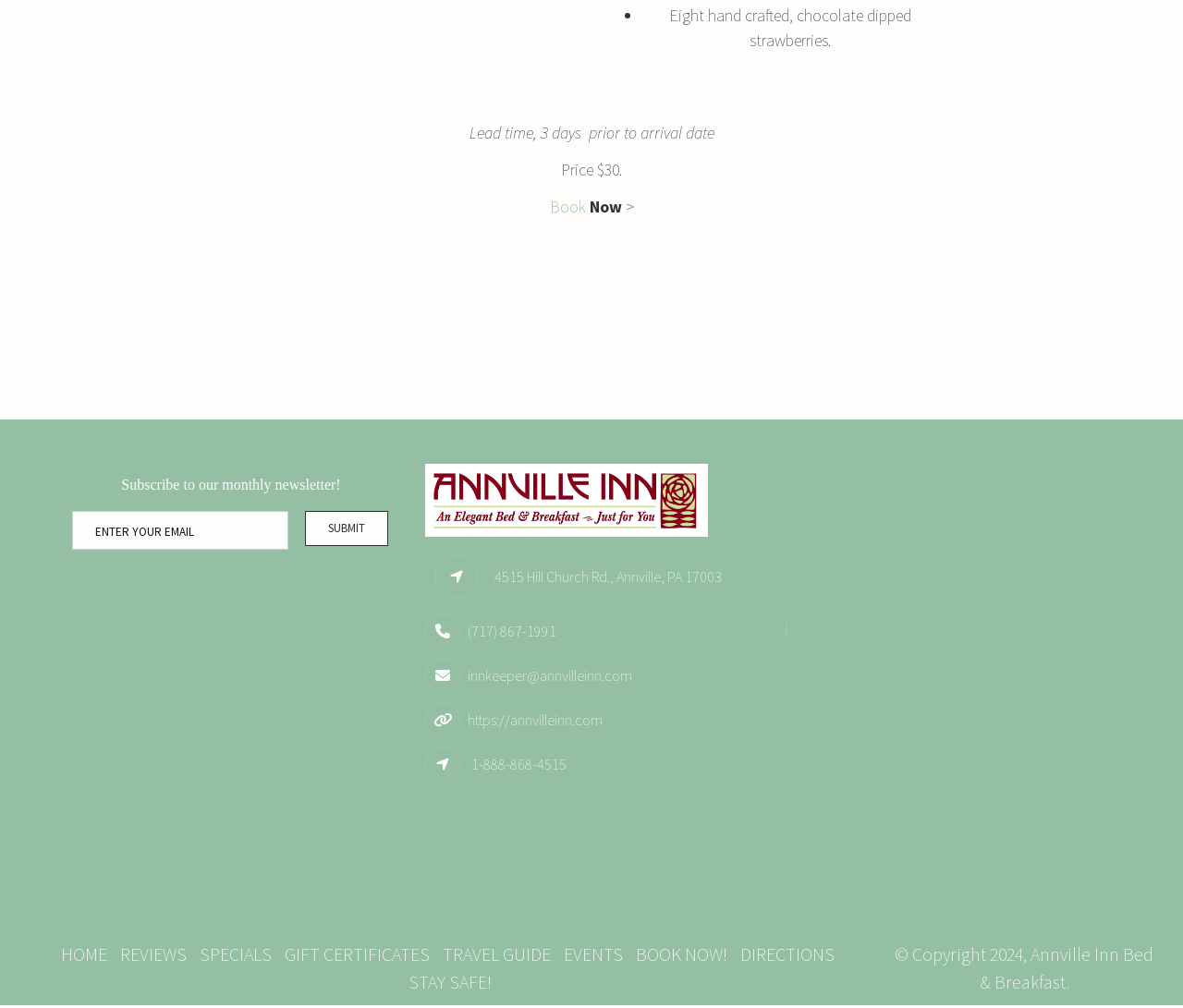Answer the question below using just one word or a short phrase: 
How many days prior to arrival date is the lead time?

3